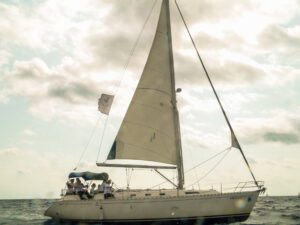Provide an in-depth description of the image.

The image depicts a sailboat gracefully navigating the open waters, its large sail billowing in the gentle breeze against a backdrop of soft, cloudy skies. This scene captures a moment from a fantastic sailing tour enjoyed during a press trip to OD Barcelona, where participants experienced the stunning Mediterranean sunset. The tranquil atmosphere on the water and the excitement of sailing highlight the luxurious and adventurous aspects of the journey, as guests indulged in both the beauty of nature and the allure of the sea during their visit to Barcelona.